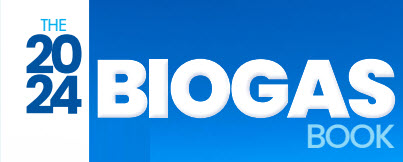Explain the scene depicted in the image, including all details.

The image prominently features the title of "The 2024 Biogas Book" against a striking blue background. The text is bold and modern, emphasizing the focus on biogas, a vital topic in renewable energy. This resource is positioned as a comprehensive guide, providing valuable insights and information about the biogas industry. The design suggests a professional publication aimed at those interested in exploring biogas systems, appealing to both newcomers and industry veterans. The clean layout and vibrant color scheme reflect the innovative nature of biogas technology and the commitment to sustainability.